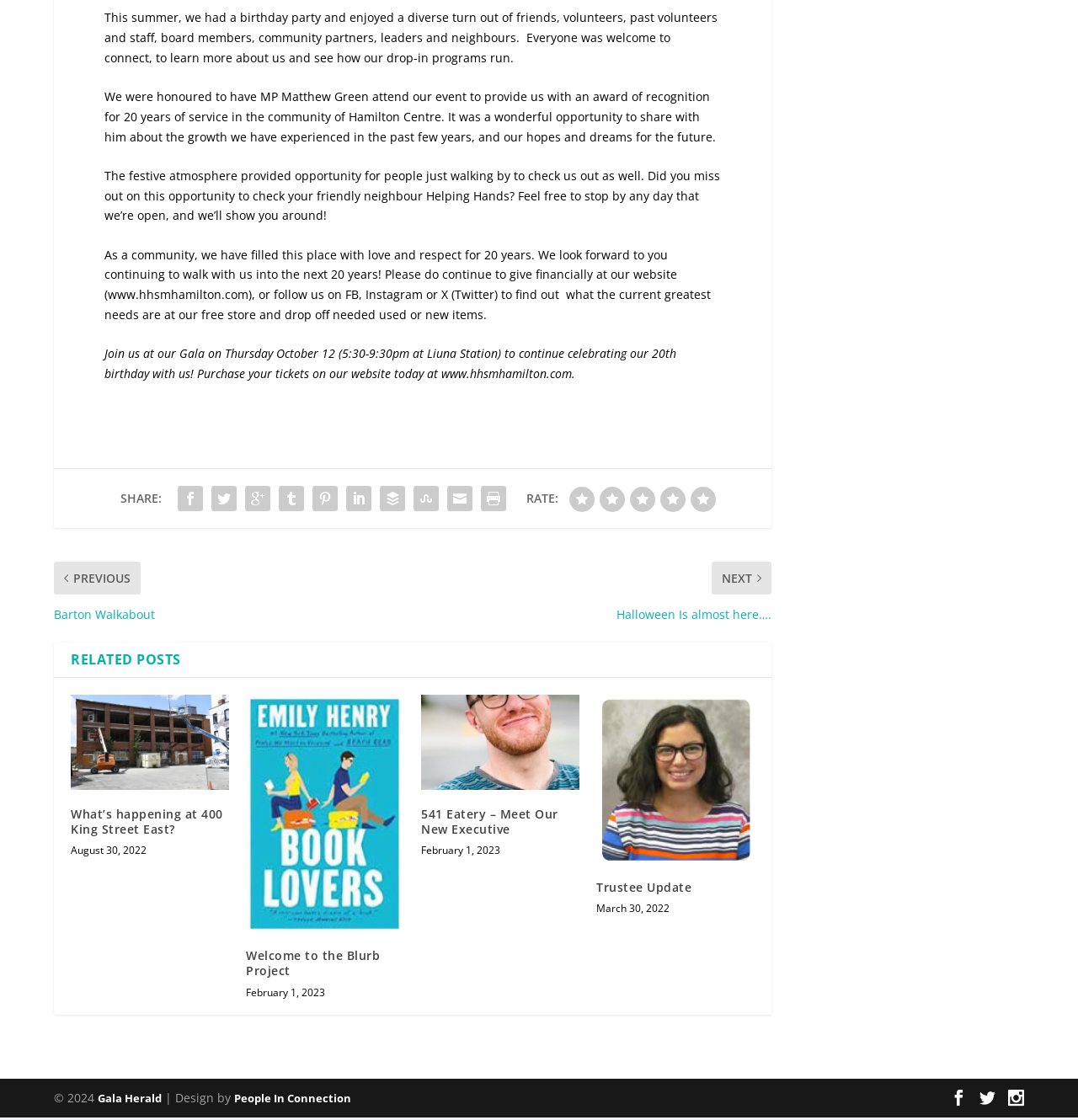Please determine the bounding box coordinates for the element with the description: "Gala Herald".

[0.091, 0.976, 0.15, 0.989]